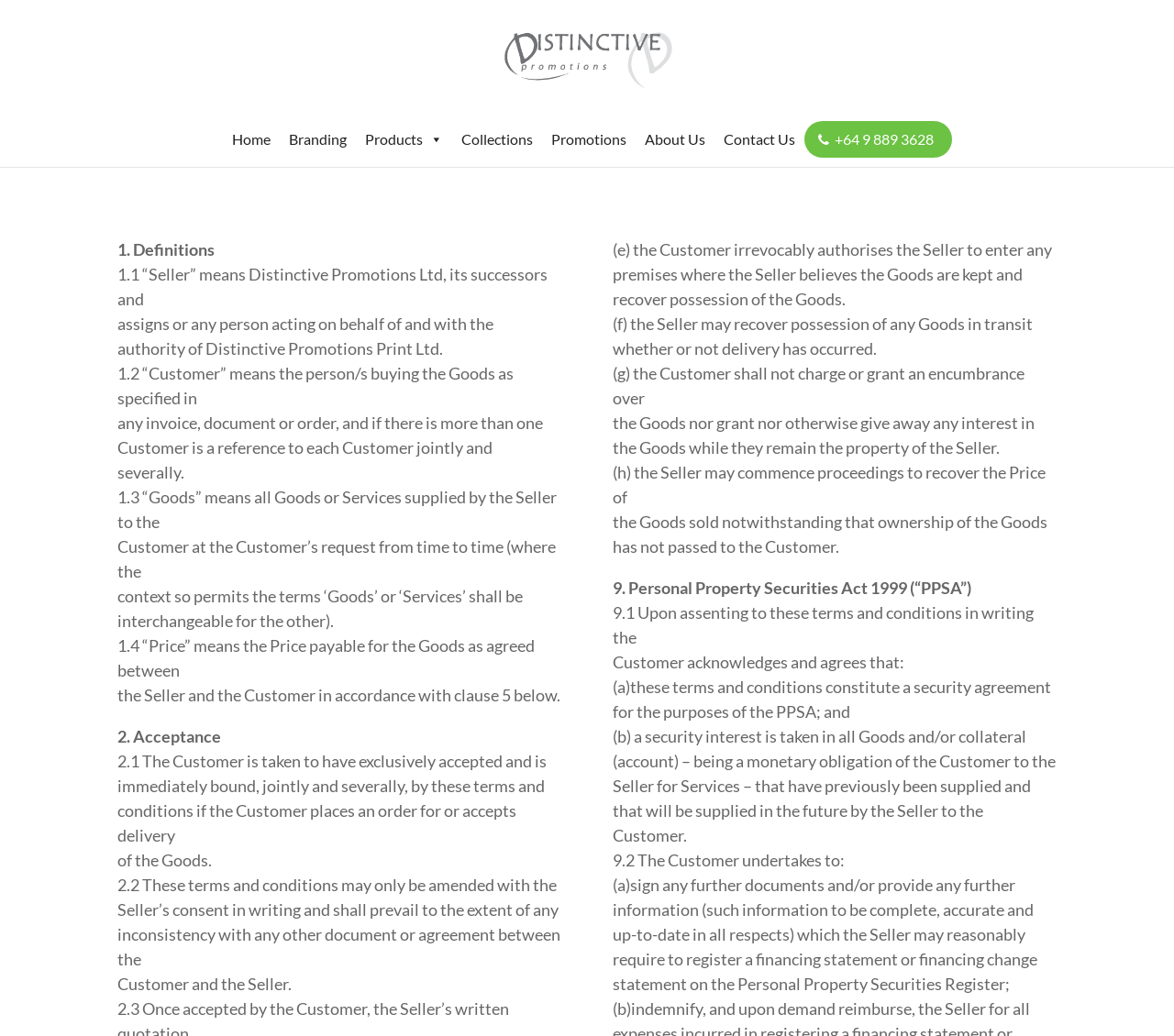Provide a thorough and detailed response to the question by examining the image: 
What is the meaning of 'Seller'?

According to the definition in the terms and conditions section, 'Seller' means Distinctive Promotions Ltd, its successors and assigns or any person acting on behalf of and with the authority of Distinctive Promotions Print Ltd.